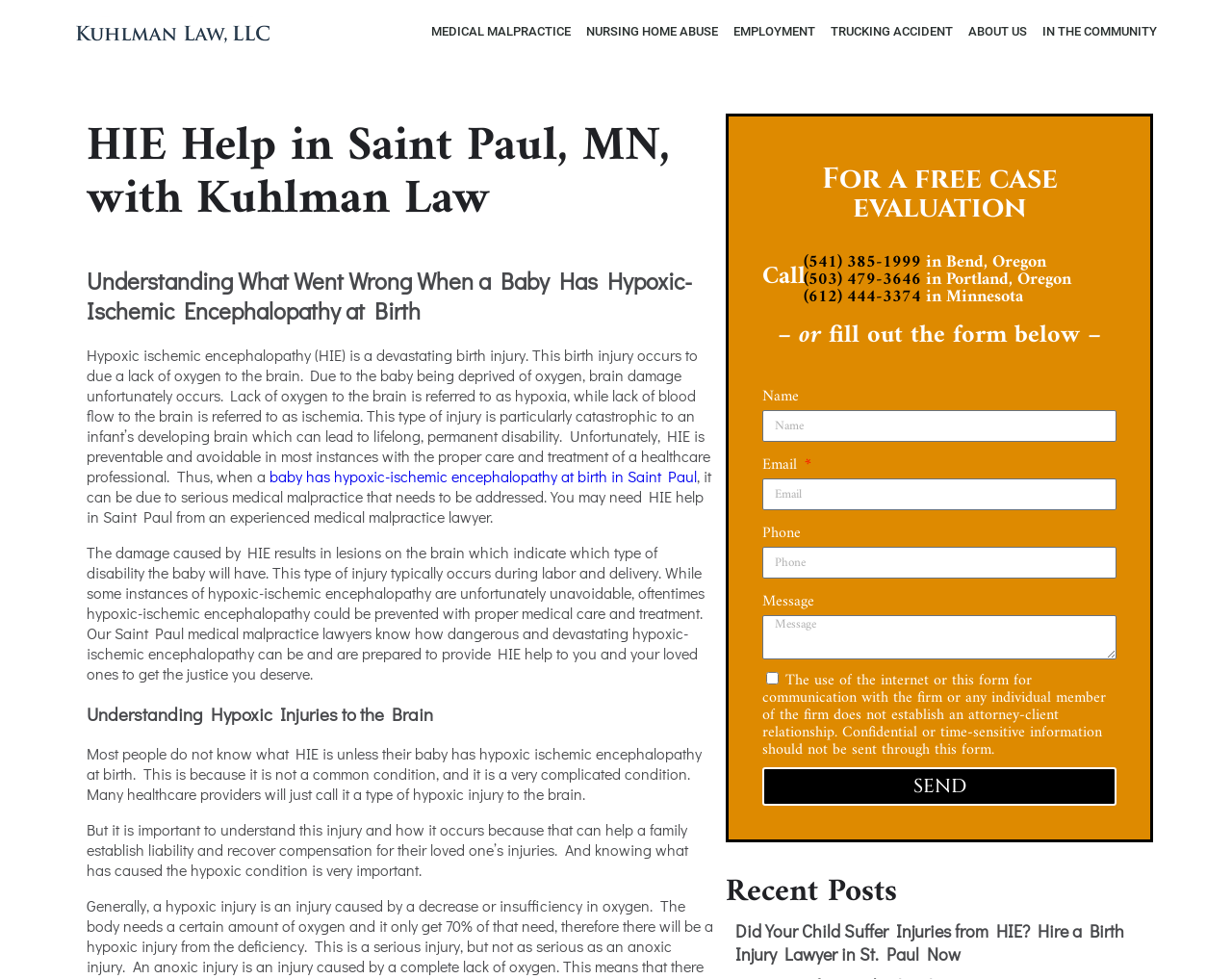Explain in detail what you observe on this webpage.

This webpage is about HIE (Hypoxic Ischemic Encephalopathy) help in Saint Paul, Minnesota, provided by Kuhlman Law. At the top, there is a logo of Kuhlman Law, which is an image with a link to the law firm's website. Below the logo, there are several links to different practice areas, including Medical Malpractice, Nursing Home Abuse, Employment, Trucking Accident, About Us, and In the Community.

The main content of the webpage is divided into several sections. The first section has a heading that reads "HIE Help in Saint Paul, MN, with Kuhlman Law" and provides an introduction to HIE, a devastating birth injury caused by a lack of oxygen to the brain. The text explains that HIE is preventable and avoidable in most instances with proper care and treatment from healthcare professionals.

The next section has a heading that reads "Understanding What Went Wrong When a Baby Has Hypoxic-Ischemic Encephalopathy at Birth" and provides more information about HIE, including its causes and effects. The text explains that HIE can result in lesions on the brain, indicating the type of disability the baby will have, and that it typically occurs during labor and delivery.

The third section has a heading that reads "Understanding Hypoxic Injuries to the Brain" and provides more information about hypoxic injuries, including their causes and effects. The text explains that hypoxic injuries are caused by a decrease or insufficiency in oxygen and that they can be serious, but not as serious as anoxic injuries.

On the right side of the webpage, there is a call-to-action section that encourages visitors to get a free case evaluation. The section includes phone numbers for the law firm's offices in Bend, Oregon, Portland, Oregon, and Minnesota, as well as a form that visitors can fill out to request a case evaluation.

Below the call-to-action section, there is a section with a heading that reads "Recent Posts" and lists a recent article about birth injuries caused by HIE.

Overall, the webpage provides information about HIE, its causes and effects, and the legal help available to families affected by this condition.